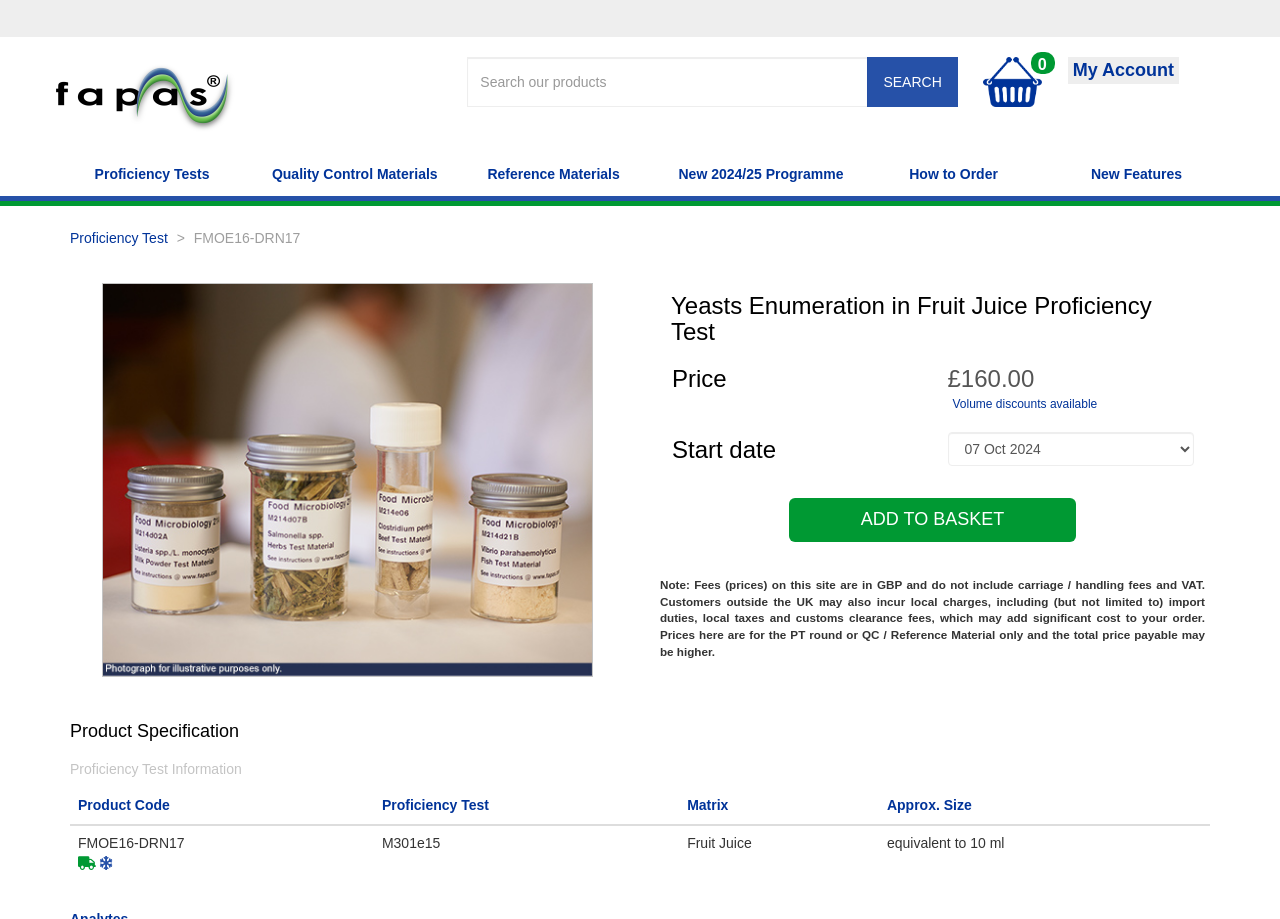Using the description "New Features", locate and provide the bounding box of the UI element.

[0.812, 0.18, 0.963, 0.201]